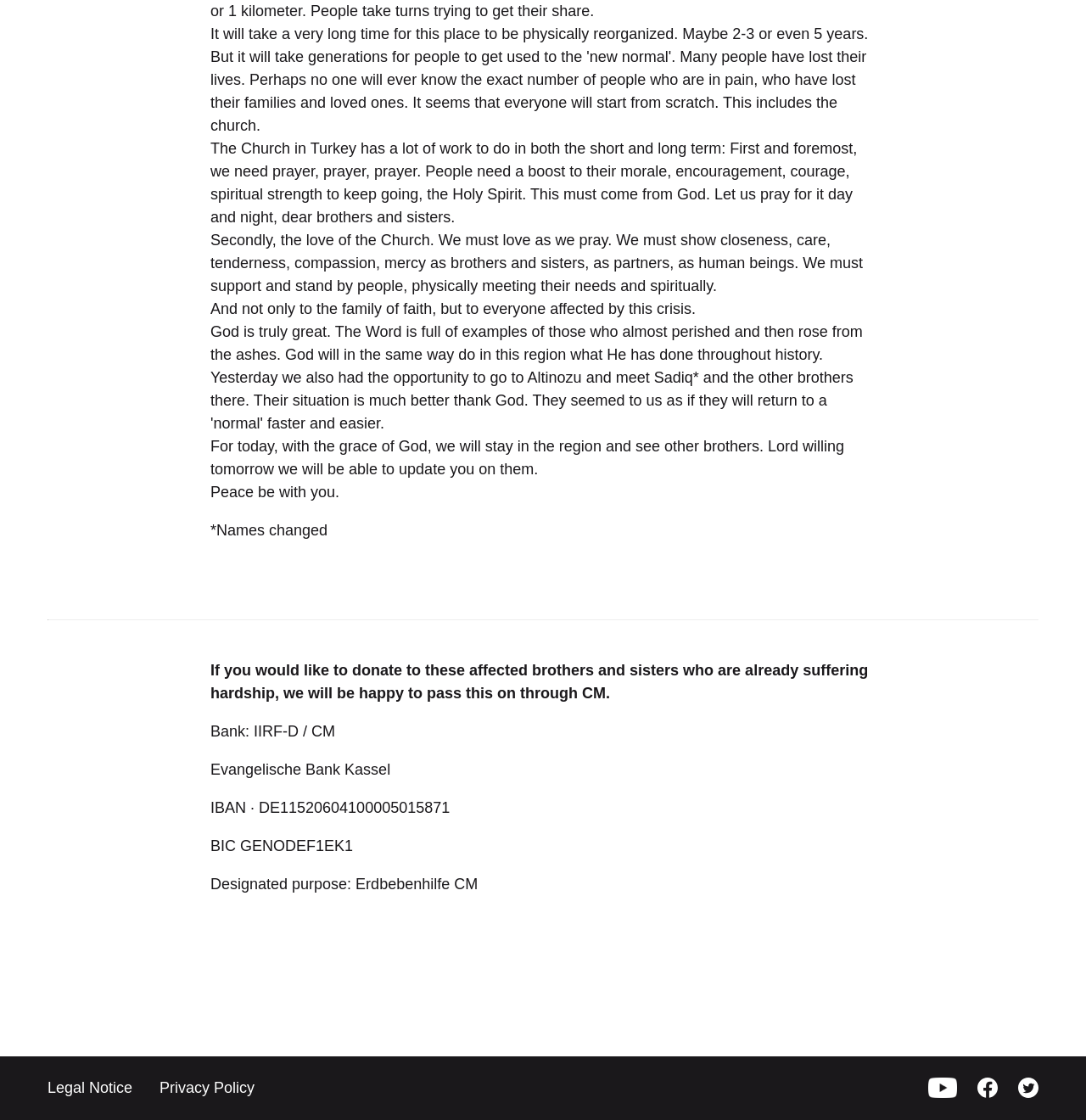What is the purpose of the donation?
Please provide a comprehensive answer based on the contents of the image.

The purpose of the donation is for Erdbebenhilfe CM, which is mentioned in the text as 'Designated purpose: Erdbebenhilfe CM' along with the bank details, indicating that the donation is intended to support the affected brothers and sisters in Turkey.